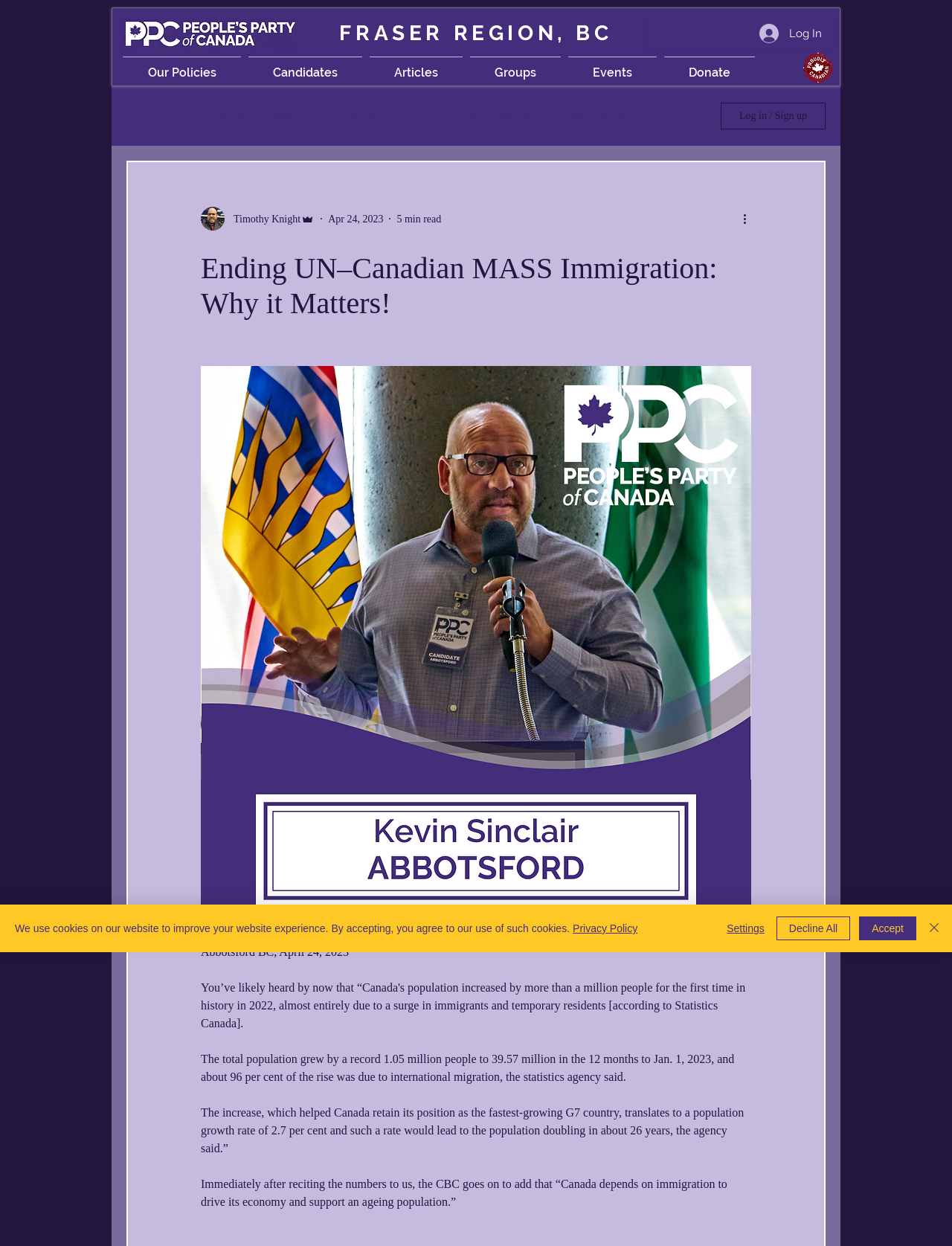What is the headline of the webpage?

Ending UN–Canadian MASS Immigration: Why it Matters!